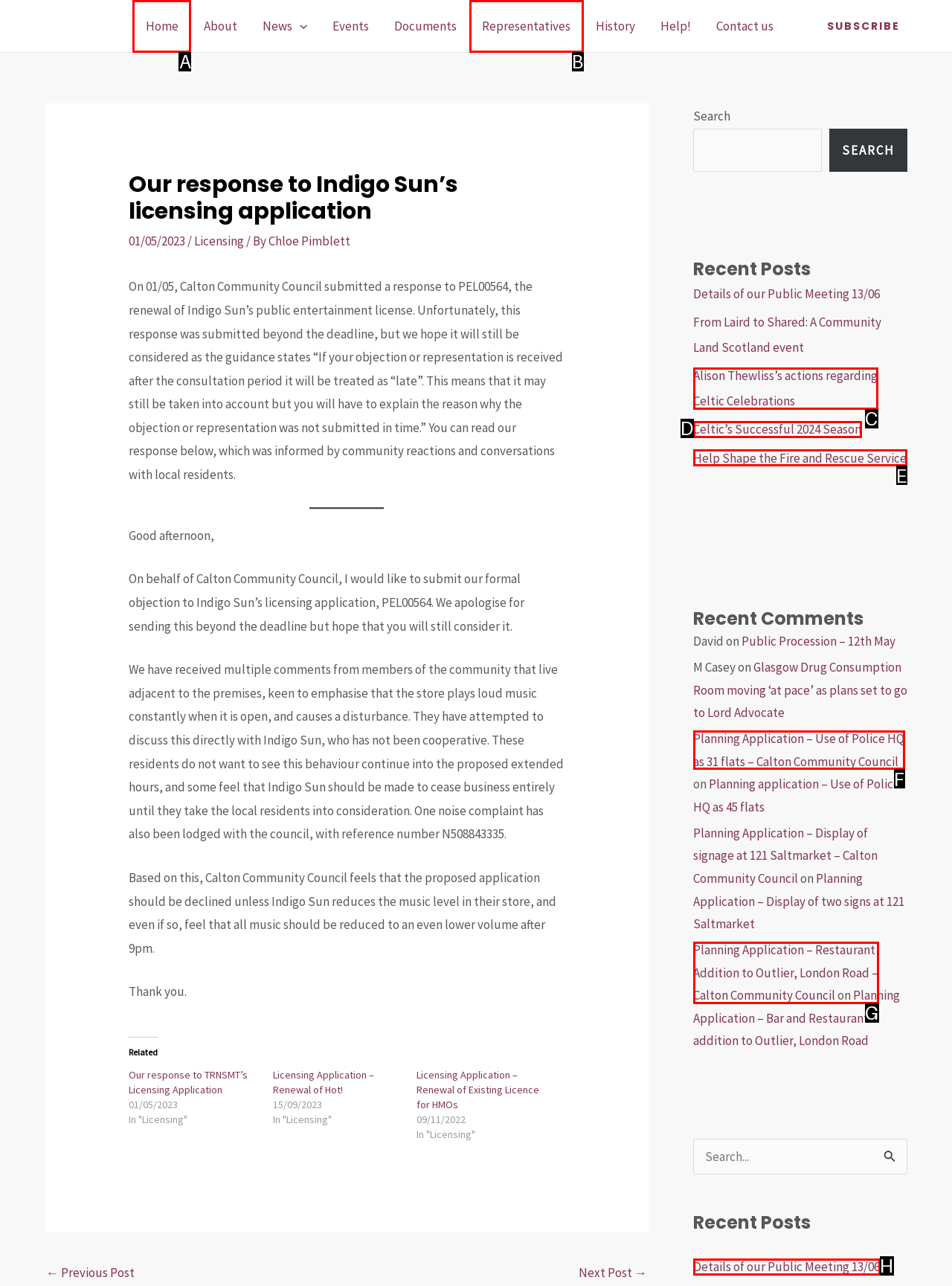Identify the HTML element that corresponds to the following description: Representatives Provide the letter of the best matching option.

B